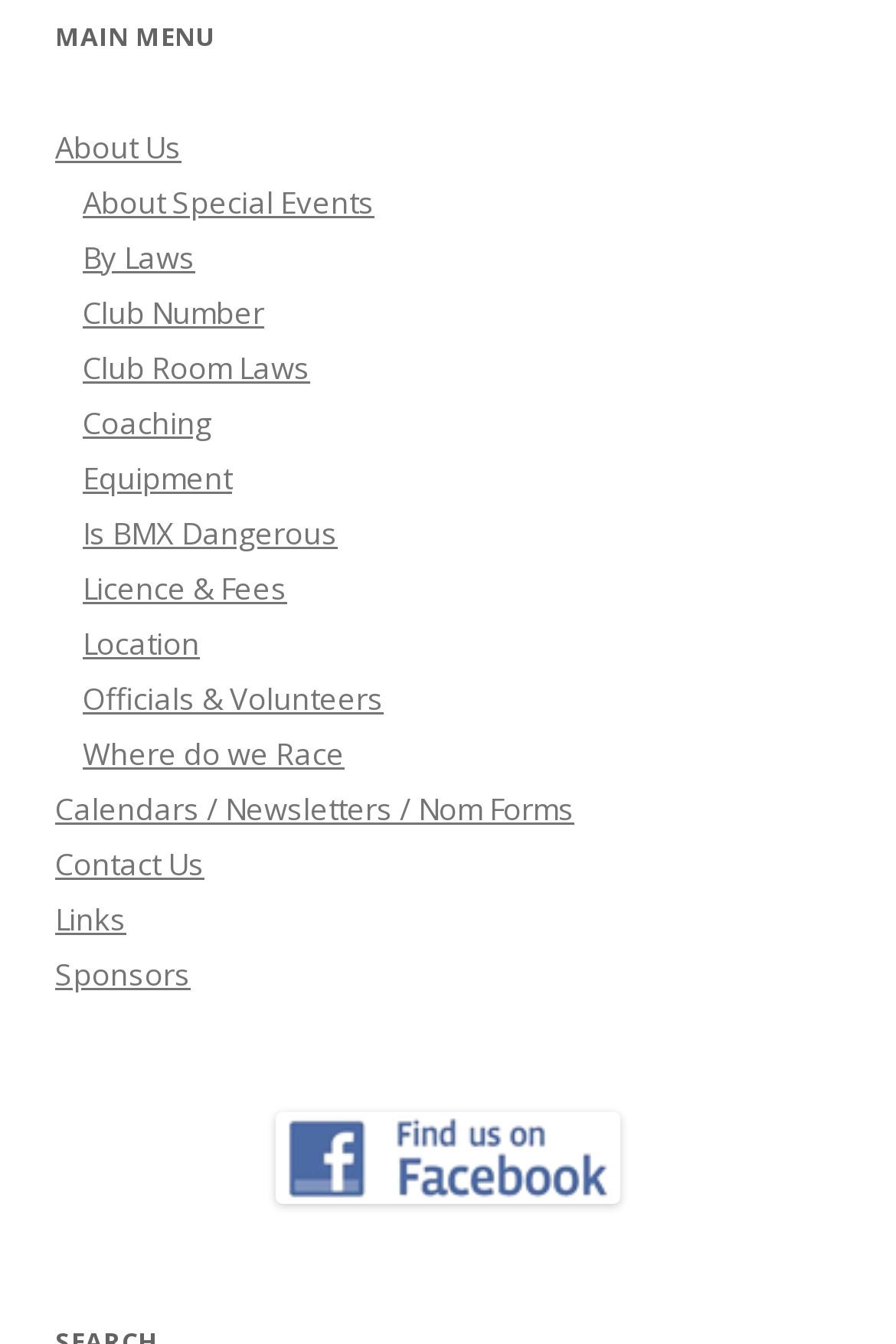Is there a Facebook link on the page?
Please provide a single word or phrase as your answer based on the image.

Yes